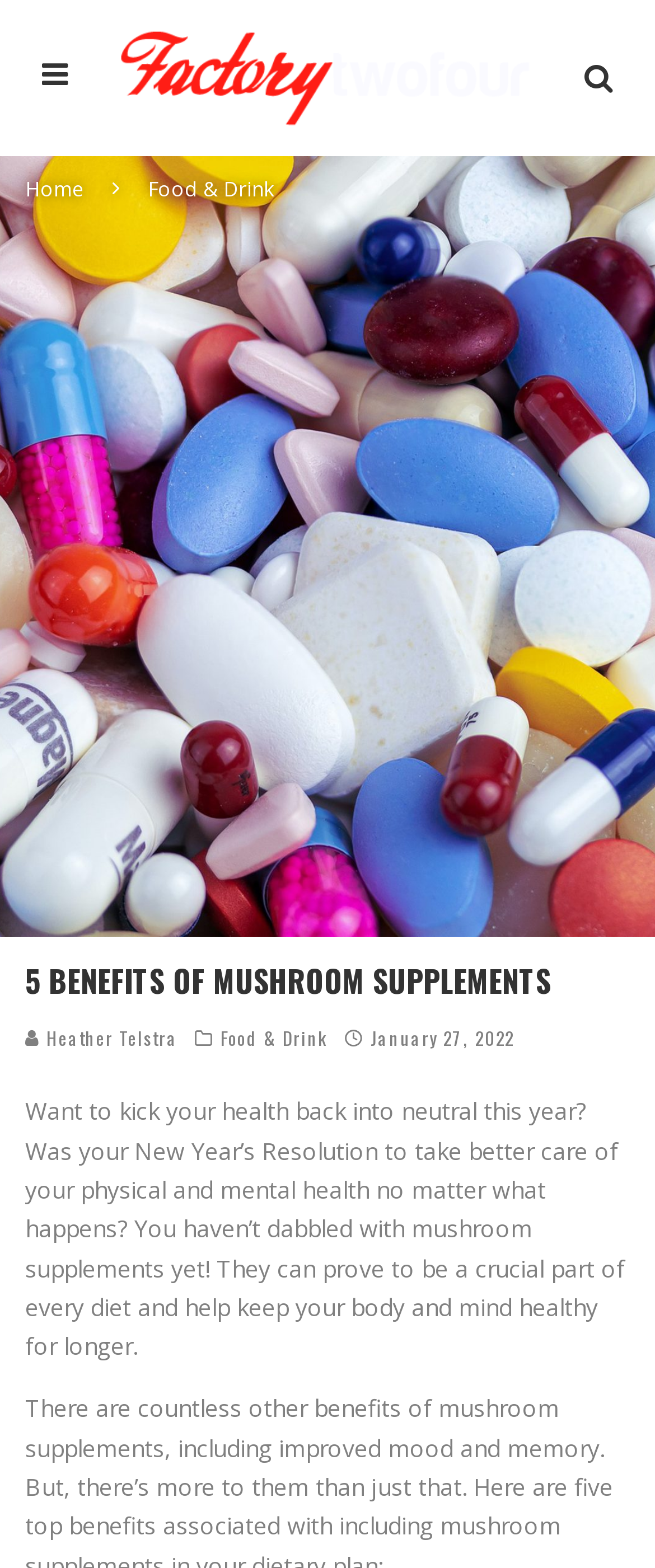What is the author's name?
Give a detailed response to the question by analyzing the screenshot.

The author's name can be found in the link element with the text 'Heather Telstra' located at the top of the webpage, below the main heading.